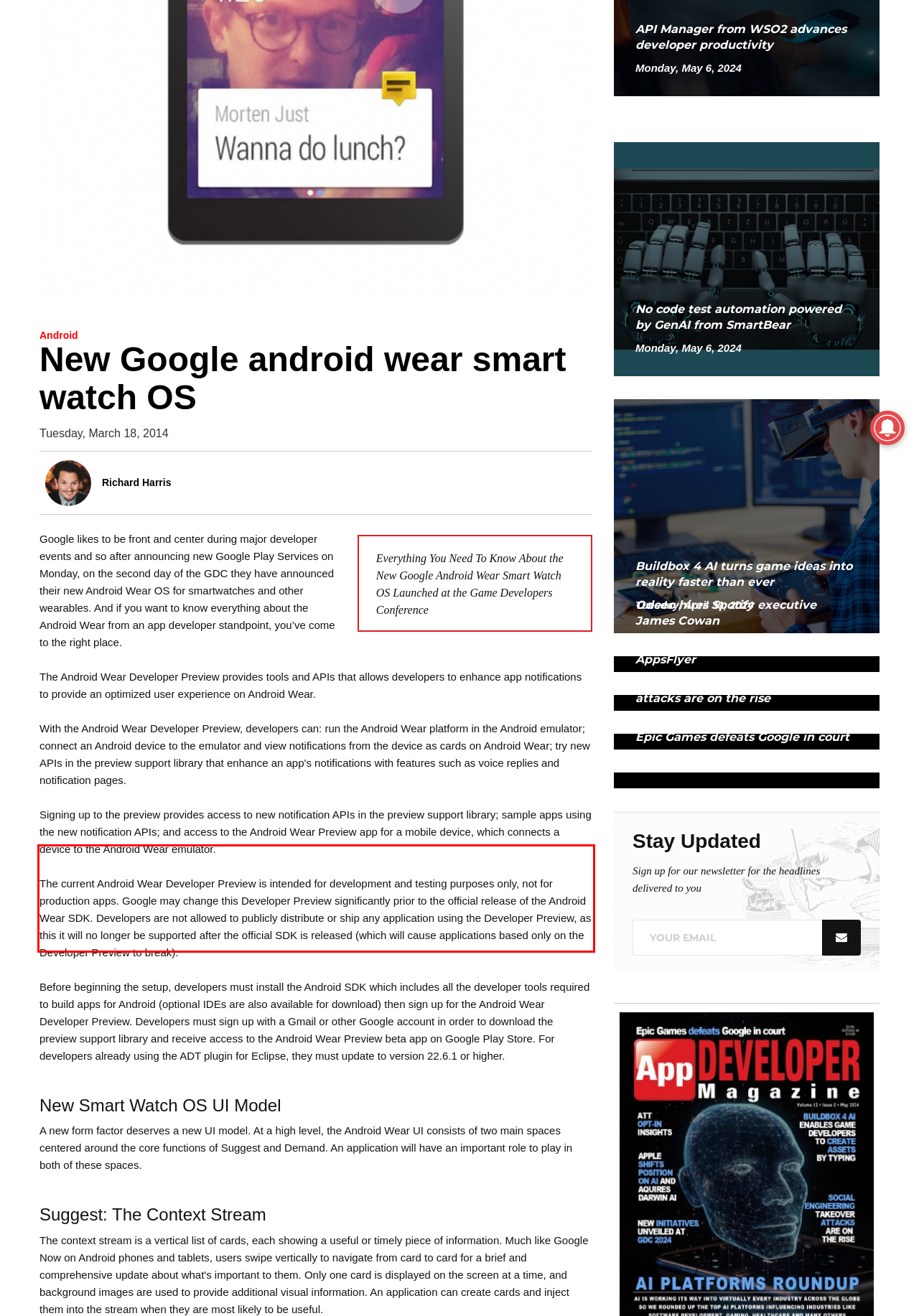You have a screenshot of a webpage where a UI element is enclosed in a red rectangle. Perform OCR to capture the text inside this red rectangle.

The current Android Wear Developer Preview is intended for development and testing purposes only, not for production apps. Google may change this Developer Preview significantly prior to the official release of the Android Wear SDK. Developers are not allowed to publicly distribute or ship any application using the Developer Preview, as this it will no longer be supported after the official SDK is released (which will cause applications based only on the Developer Preview to break).